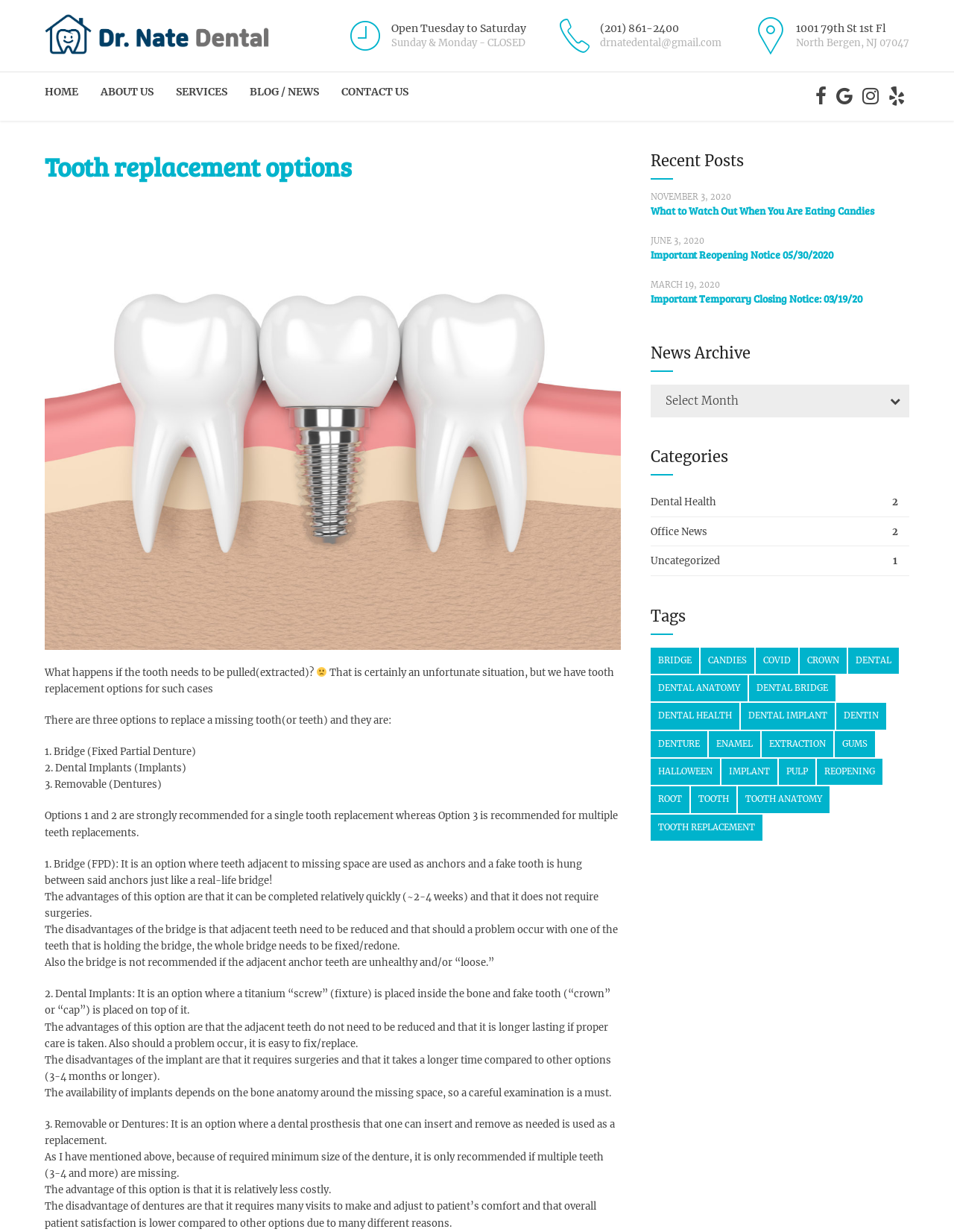Please locate the bounding box coordinates of the element that needs to be clicked to achieve the following instruction: "Select a month from the dropdown". The coordinates should be four float numbers between 0 and 1, i.e., [left, top, right, bottom].

[0.682, 0.317, 0.699, 0.33]